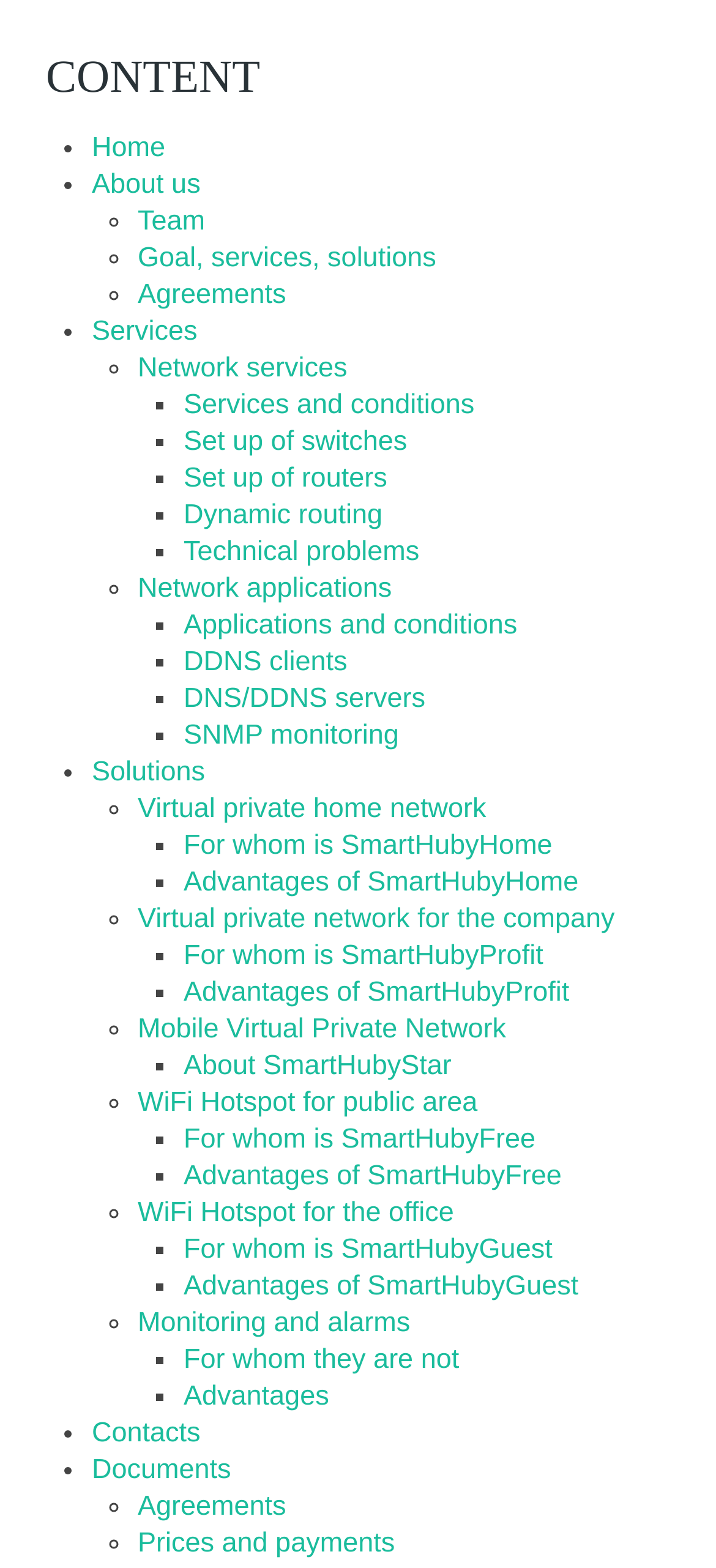Could you provide the bounding box coordinates for the portion of the screen to click to complete this instruction: "Check Agreements"?

[0.192, 0.178, 0.4, 0.198]